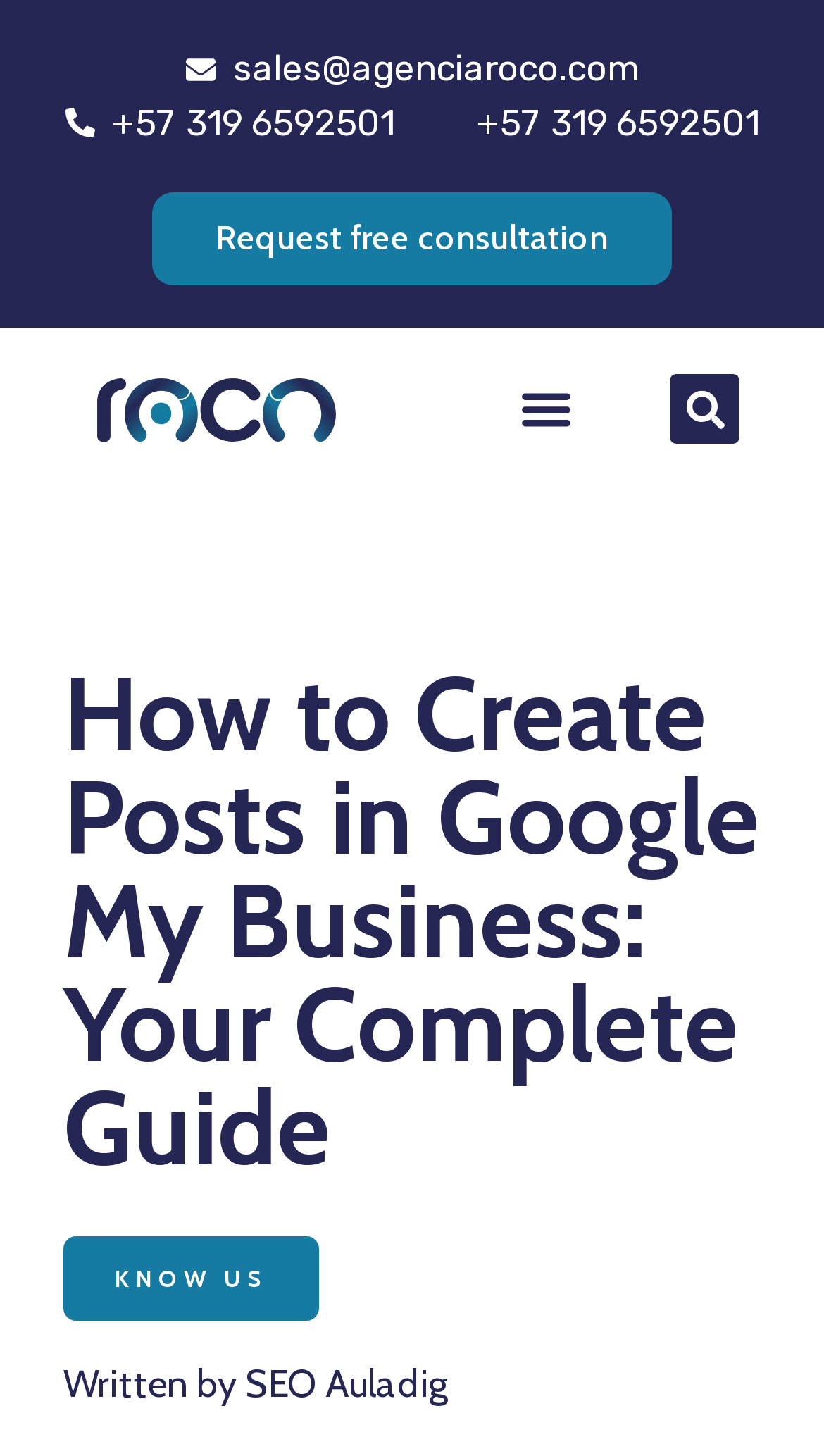Please provide the bounding box coordinates for the UI element as described: "sales@agenciaroco.com". The coordinates must be four floats between 0 and 1, represented as [left, top, right, bottom].

[0.283, 0.032, 0.775, 0.061]